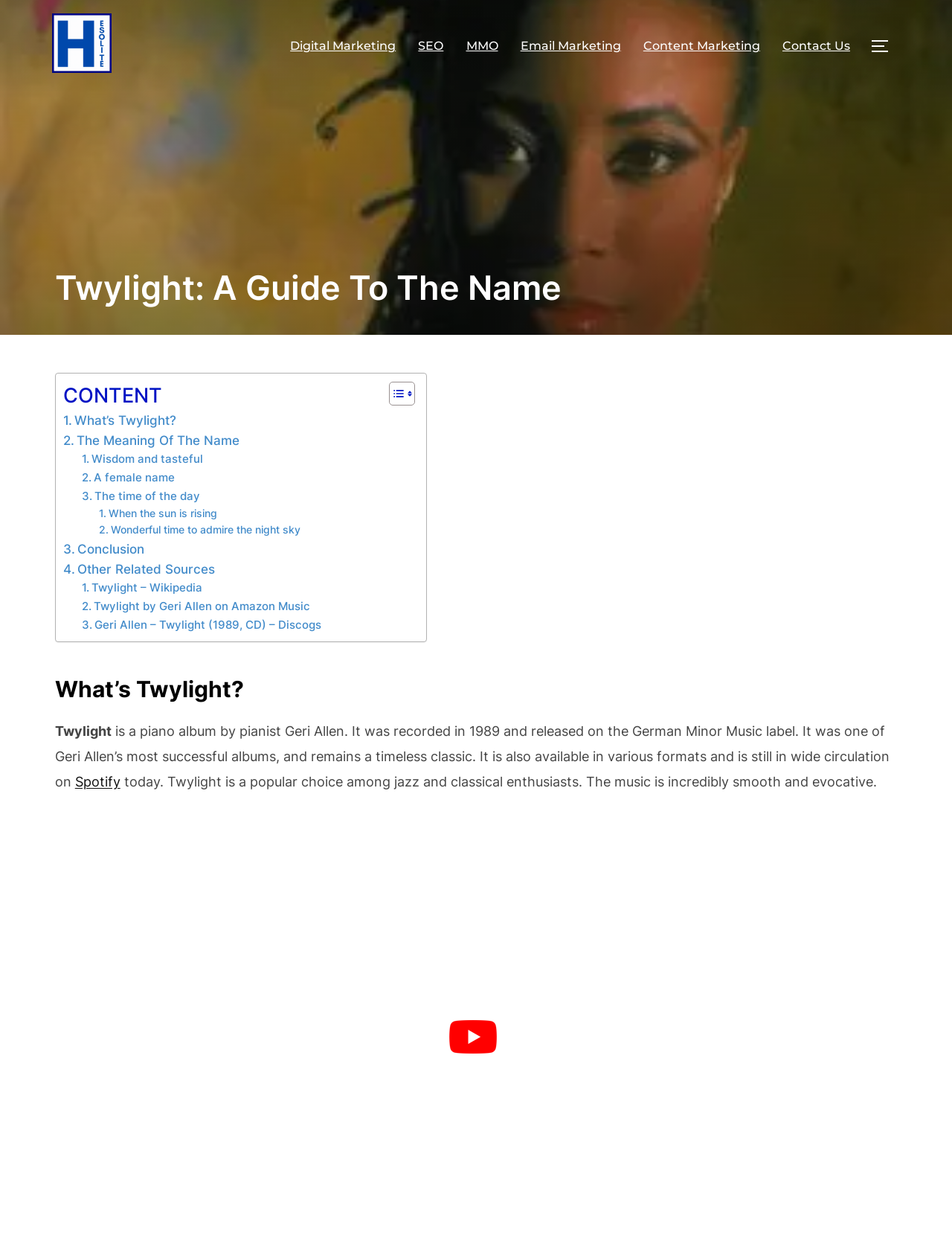Show the bounding box coordinates of the element that should be clicked to complete the task: "Toggle the sidebar and navigation".

[0.911, 0.024, 0.942, 0.05]